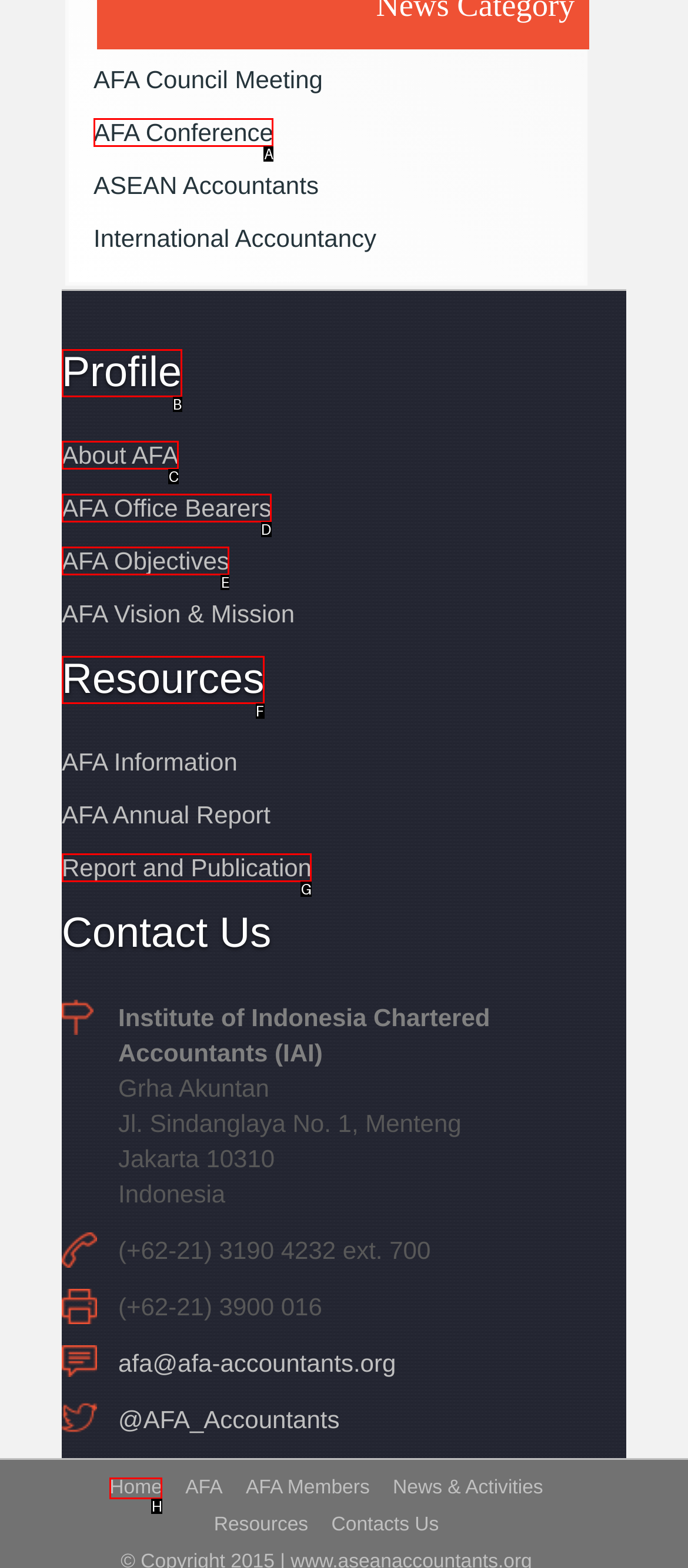Based on the given description: AFA Conference, determine which HTML element is the best match. Respond with the letter of the chosen option.

A